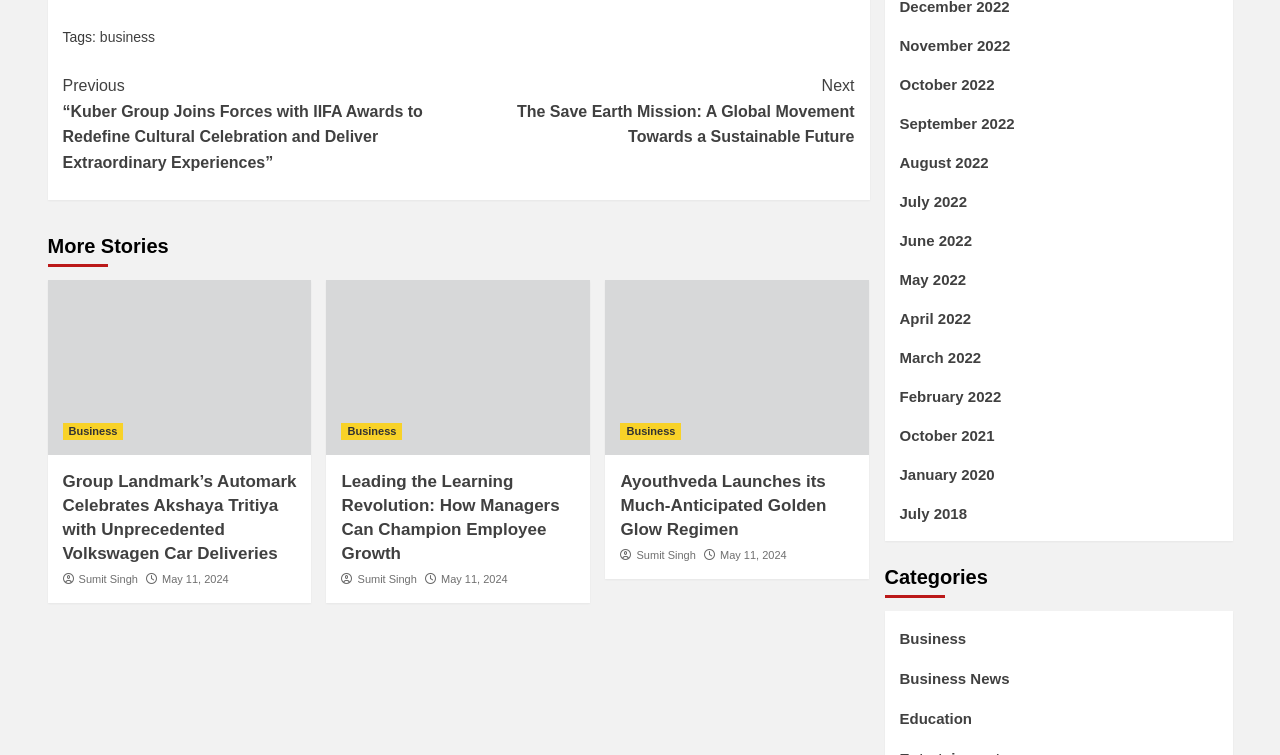What is the category of the last link in the categories section?
Using the image, provide a detailed and thorough answer to the question.

The last link in the categories section is 'Education', which is a category link.